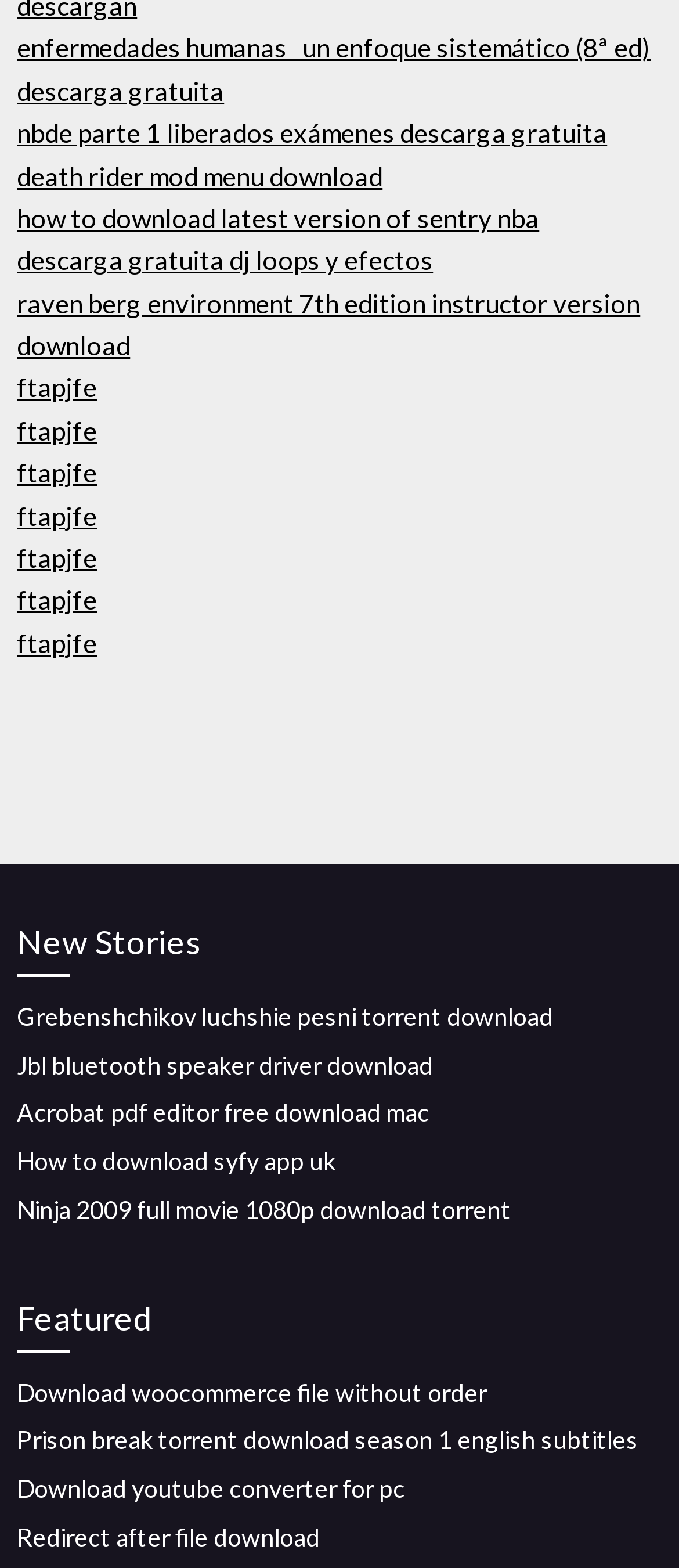Identify the bounding box coordinates of the clickable region necessary to fulfill the following instruction: "Read New Stories". The bounding box coordinates should be four float numbers between 0 and 1, i.e., [left, top, right, bottom].

[0.025, 0.584, 0.975, 0.623]